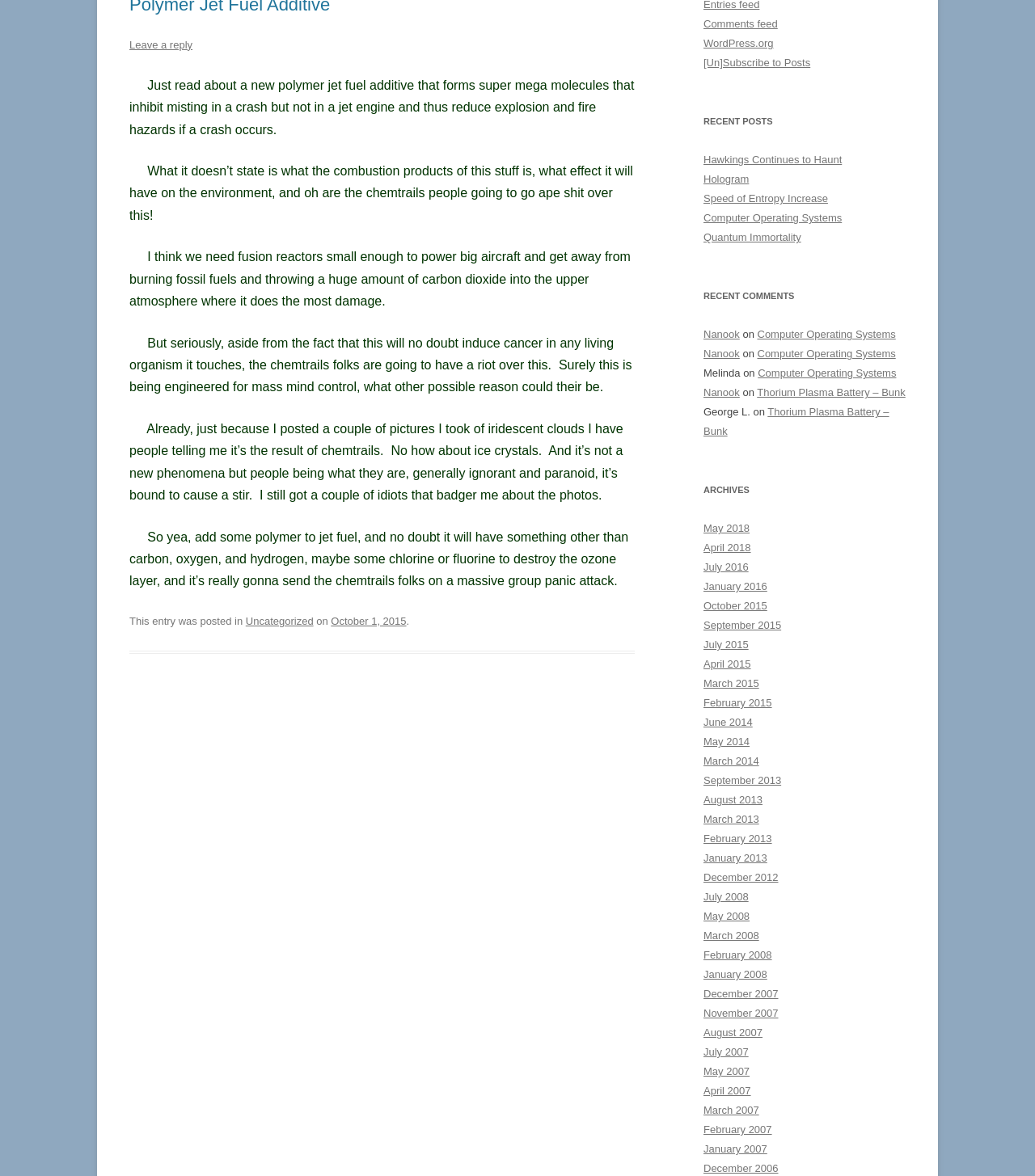Please determine the bounding box coordinates for the UI element described as: "Thorium Plasma Battery – Bunk".

[0.731, 0.329, 0.875, 0.339]